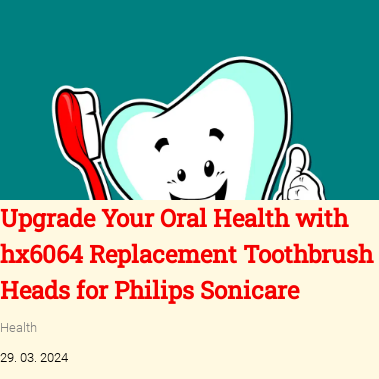Answer the following in one word or a short phrase: 
What is the character in the illustration?

Tooth